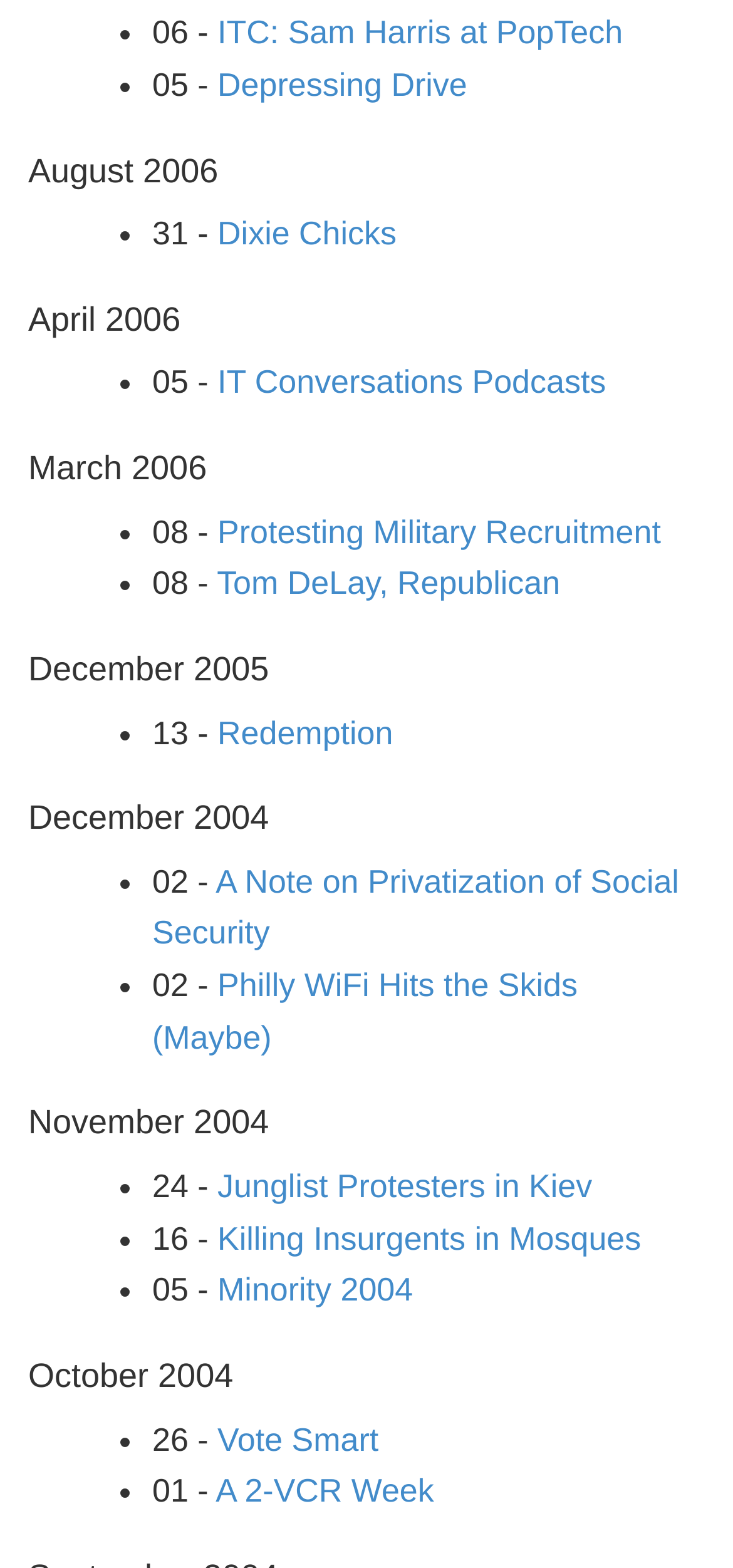Please identify the bounding box coordinates of the element's region that I should click in order to complete the following instruction: "Click on 'ITC: Sam Harris at PopTech'". The bounding box coordinates consist of four float numbers between 0 and 1, i.e., [left, top, right, bottom].

[0.297, 0.009, 0.85, 0.033]